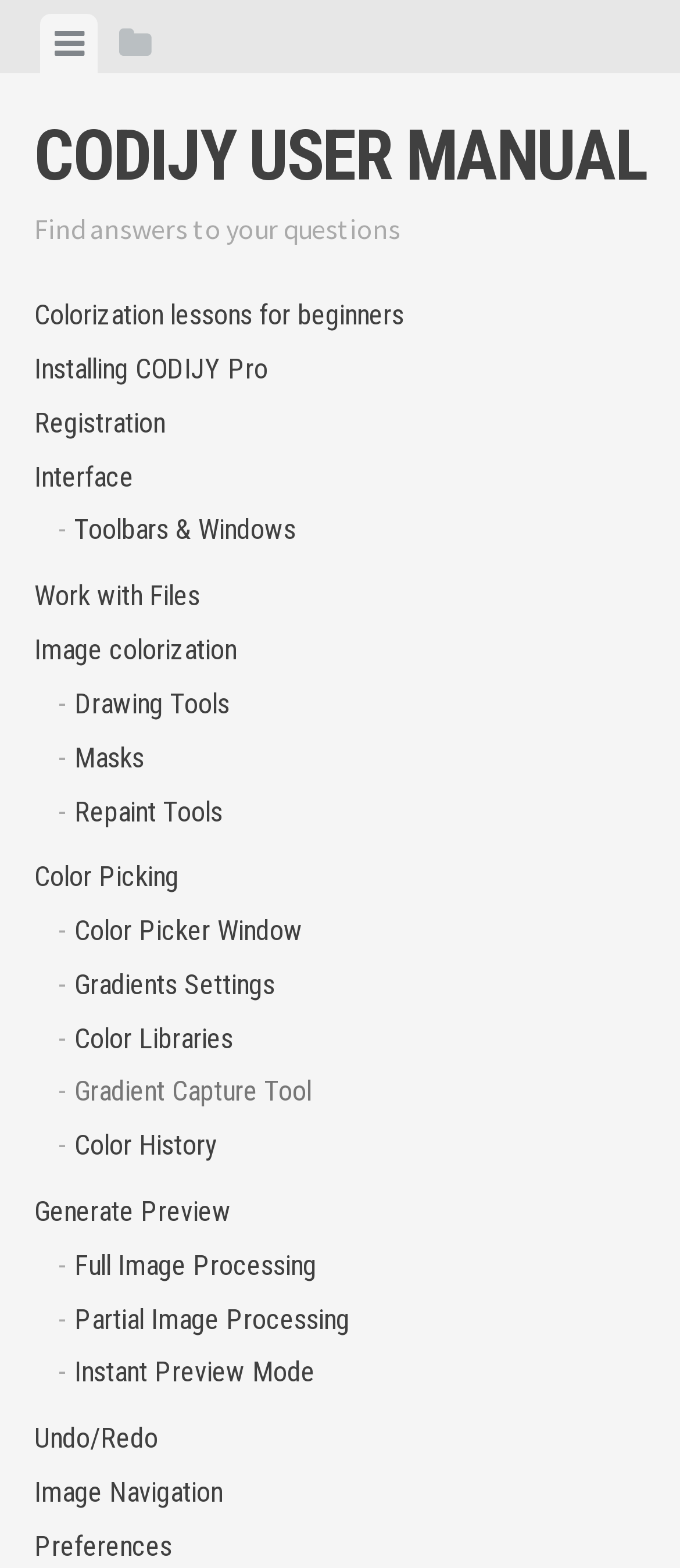Extract the main title from the webpage.

CODIJY USER MANUAL